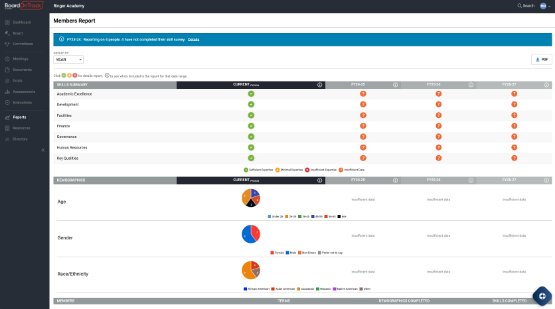What type of charts are used to illustrate relevant metrics?
Please respond to the question with as much detail as possible.

The question asks about the type of charts used to illustrate relevant metrics in the detailed graphs and data visualizations section of the Members Report tool interface. According to the caption, pie charts are used to illustrate relevant metrics for specific roles like 'App,' 'Trainer,' and 'Non-Executive.'